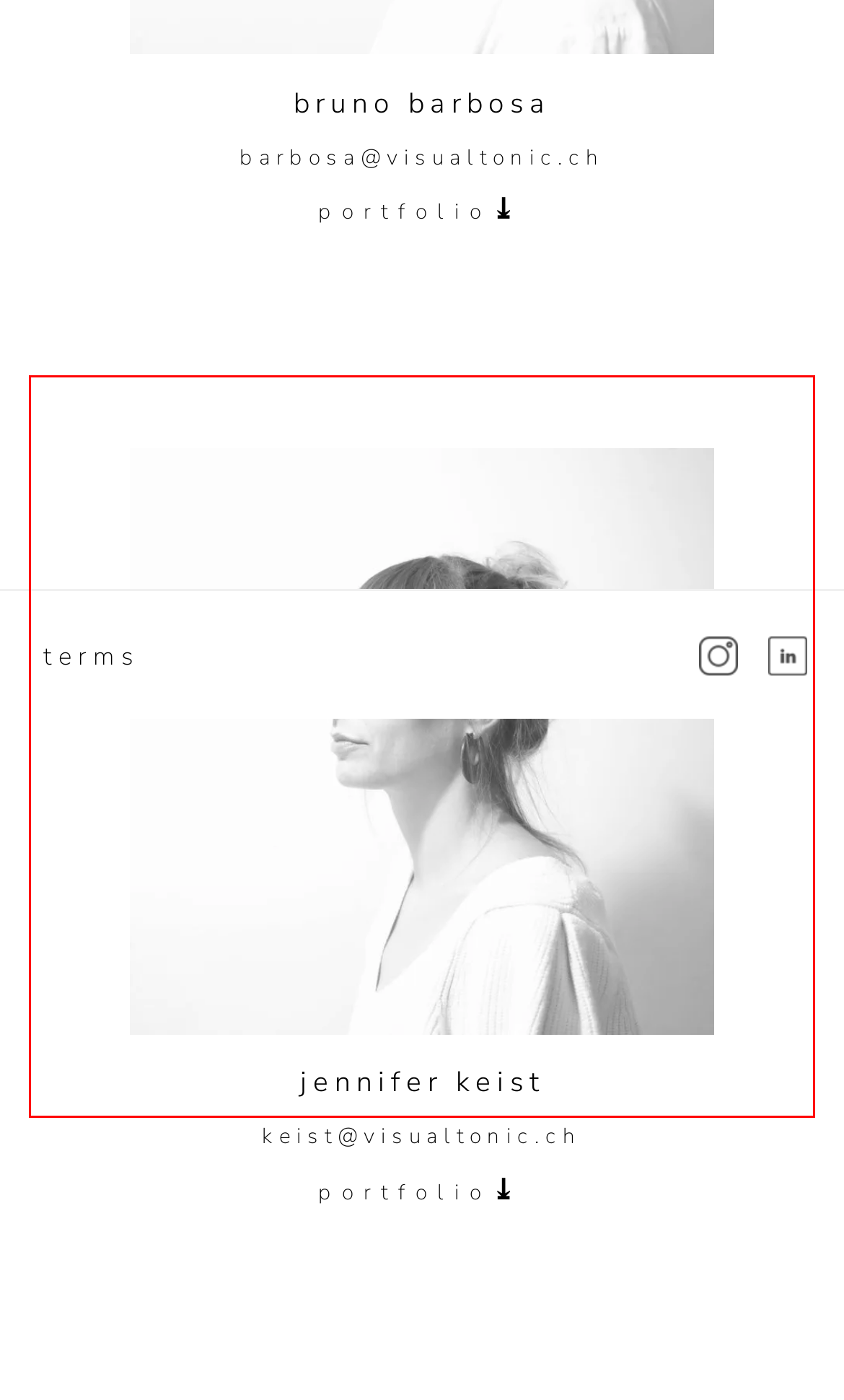From the given screenshot of a webpage, identify the red bounding box and extract the text content within it.

thrill seeking and speed lover on her road bike to free her mind. she found her home in rock music and headbanging. during the pursuit of her passion for striking visuals jen also found an obsession with photography and interior design. reliable under any condition, be it at a rainy music festival or developing a high-end interior image. traveling is her thing. where to next?